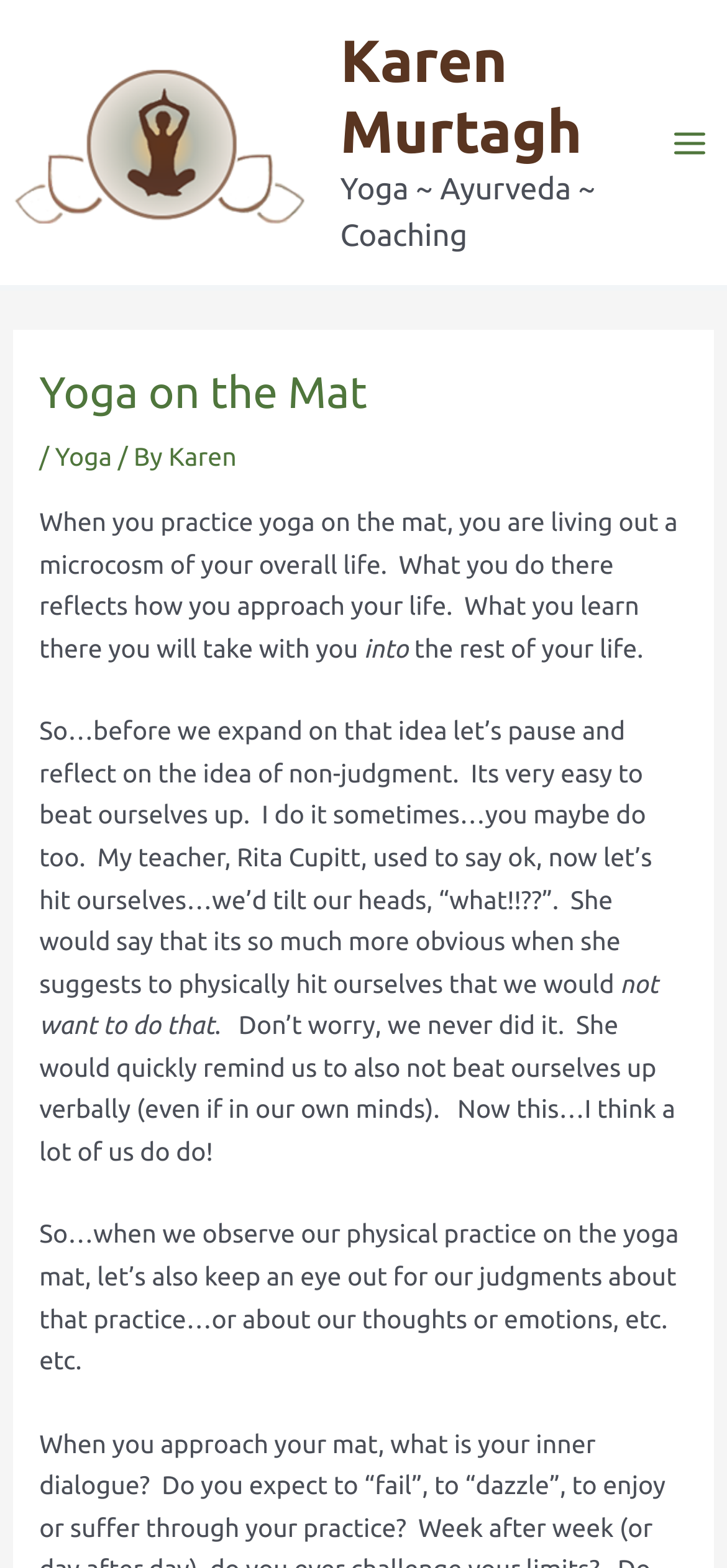Can you look at the image and give a comprehensive answer to the question:
What is the name of the teacher mentioned in the text?

I found the answer by reading the StaticText element which mentions 'My teacher, Rita Cupitt, used to say...'.